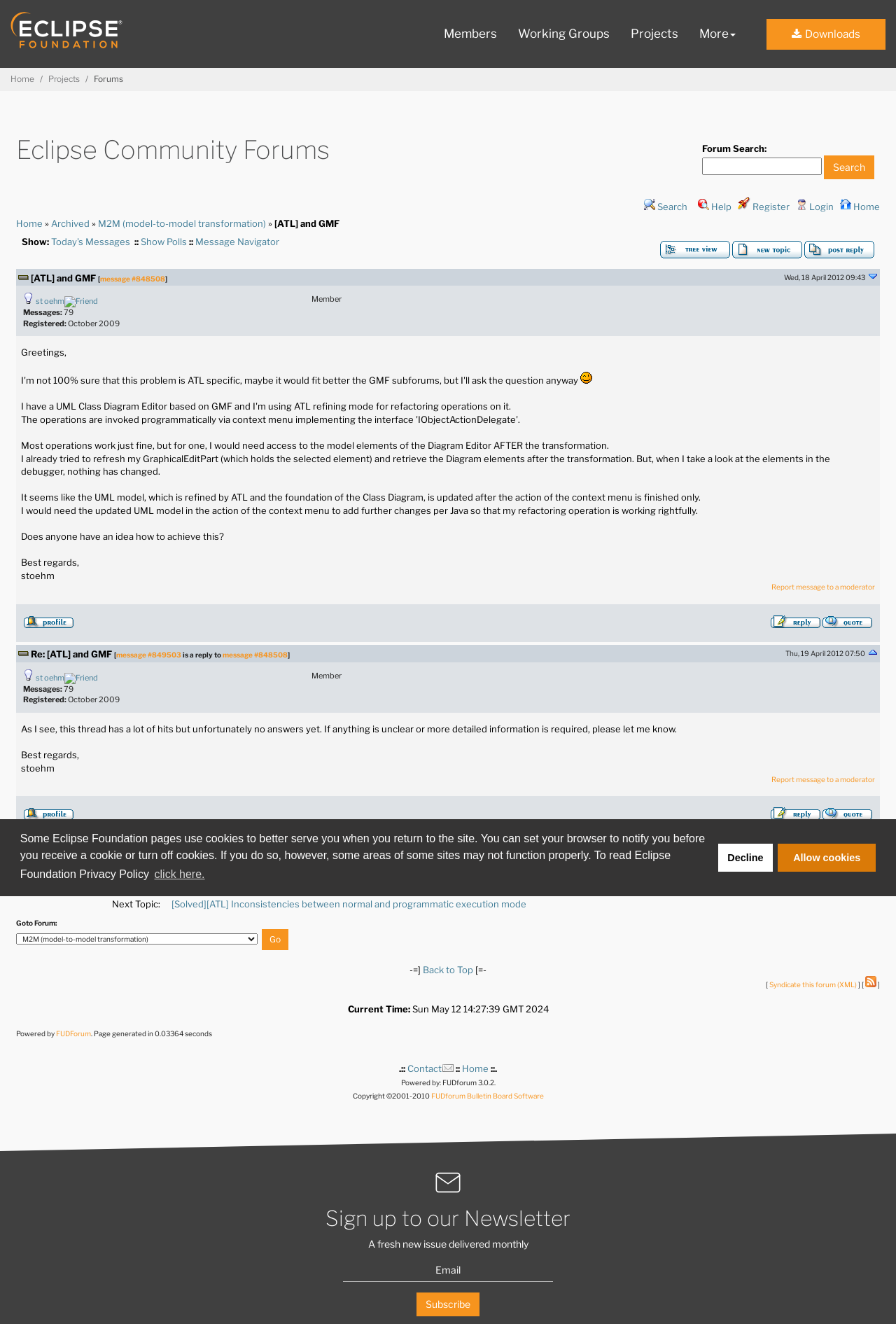Can you show the bounding box coordinates of the region to click on to complete the task described in the instruction: "View the archived messages"?

[0.057, 0.164, 0.1, 0.173]